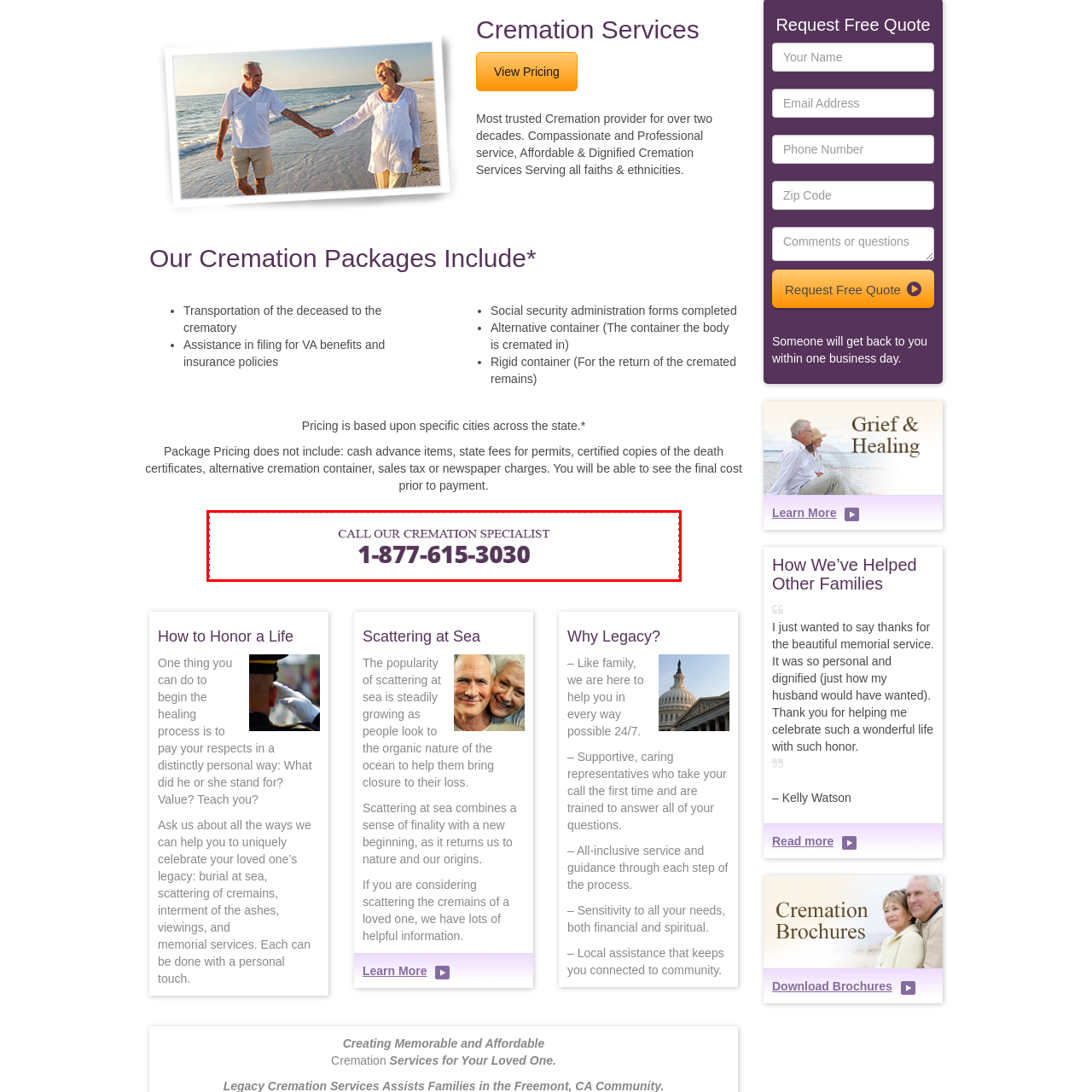Generate a detailed description of the content found inside the red-outlined section of the image.

The image features a clear and prominent message directing individuals to reach out for assistance. It states, "CALL OUR CREMATION SPECIALIST," accompanied by a contact number, "1-877-615-3030." This call-to-action is designed to provide immediate support and guidance for those seeking cremation services, reflecting the compassionate approach of the organization. The design emphasizes accessibility, ensuring that anyone in need can easily connect with a specialist for more information or to discuss their needs and options.